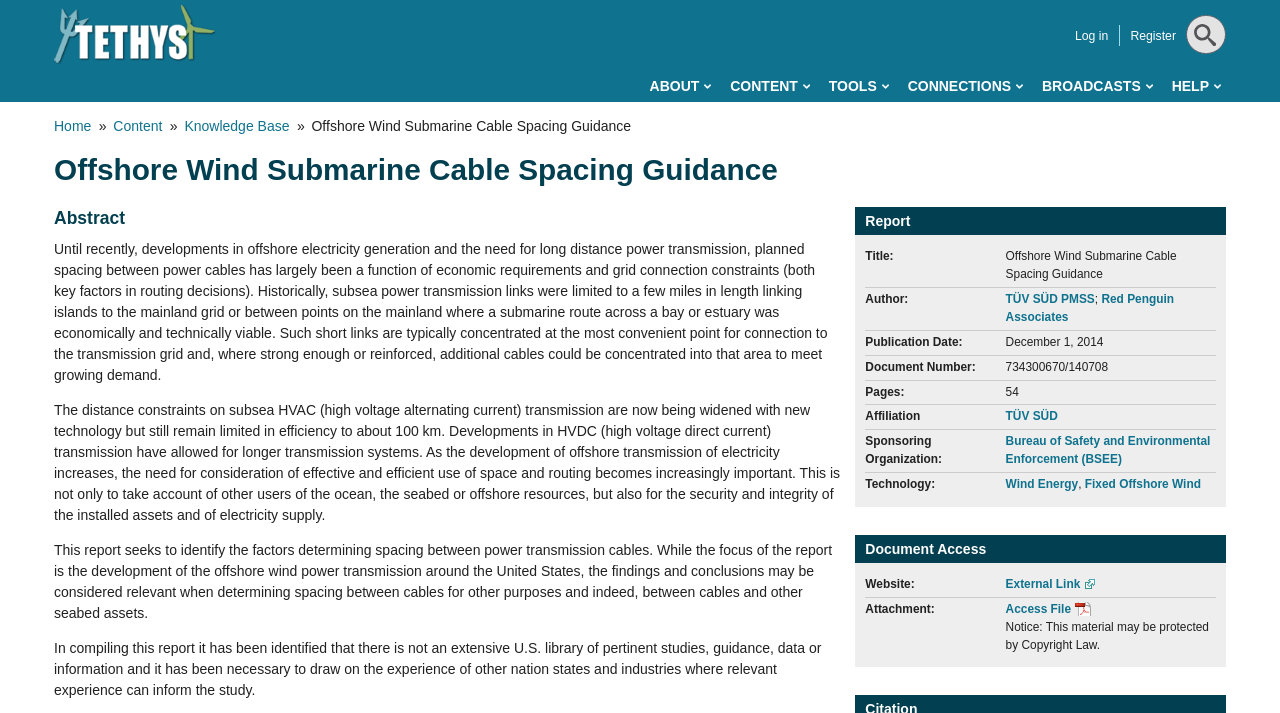Determine the bounding box coordinates of the clickable element to achieve the following action: 'Click the 'Log in' link'. Provide the coordinates as four float values between 0 and 1, formatted as [left, top, right, bottom].

[0.84, 0.041, 0.866, 0.06]